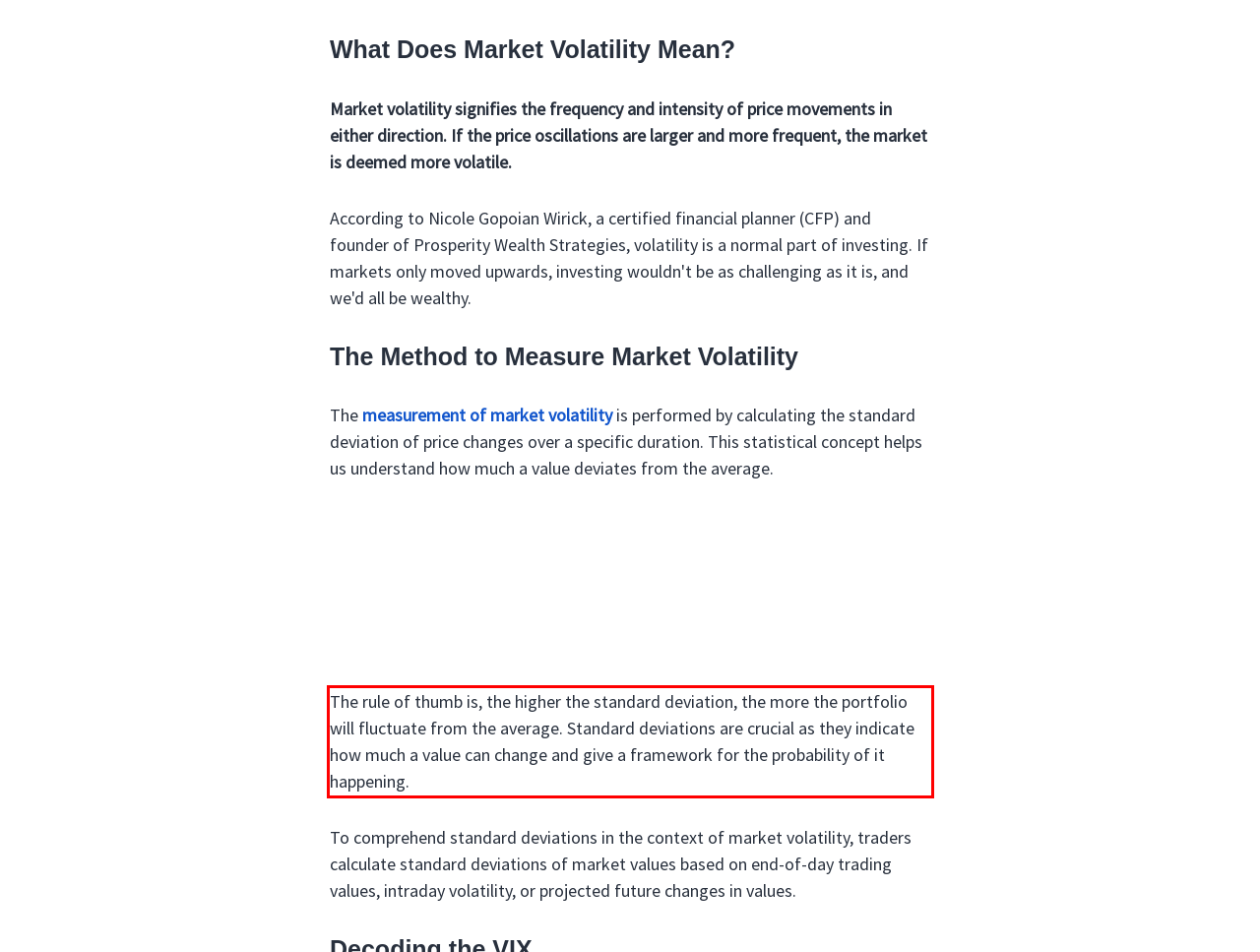Analyze the screenshot of a webpage where a red rectangle is bounding a UI element. Extract and generate the text content within this red bounding box.

The rule of thumb is, the higher the standard deviation, the more the portfolio will fluctuate from the average. Standard deviations are crucial as they indicate how much a value can change and give a framework for the probability of it happening.